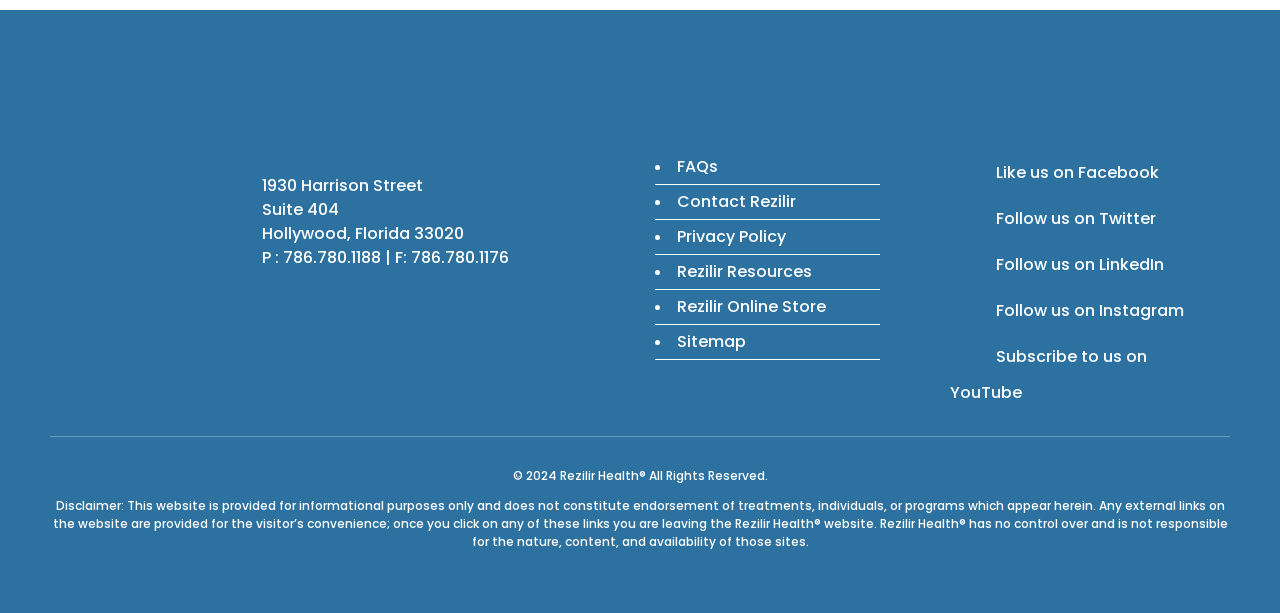From the webpage screenshot, identify the region described by Subscribe to us on YouTube. Provide the bounding box coordinates as (top-left x, top-left y, bottom-right x, bottom-right y), with each value being a floating point number between 0 and 1.

[0.742, 0.563, 0.896, 0.66]